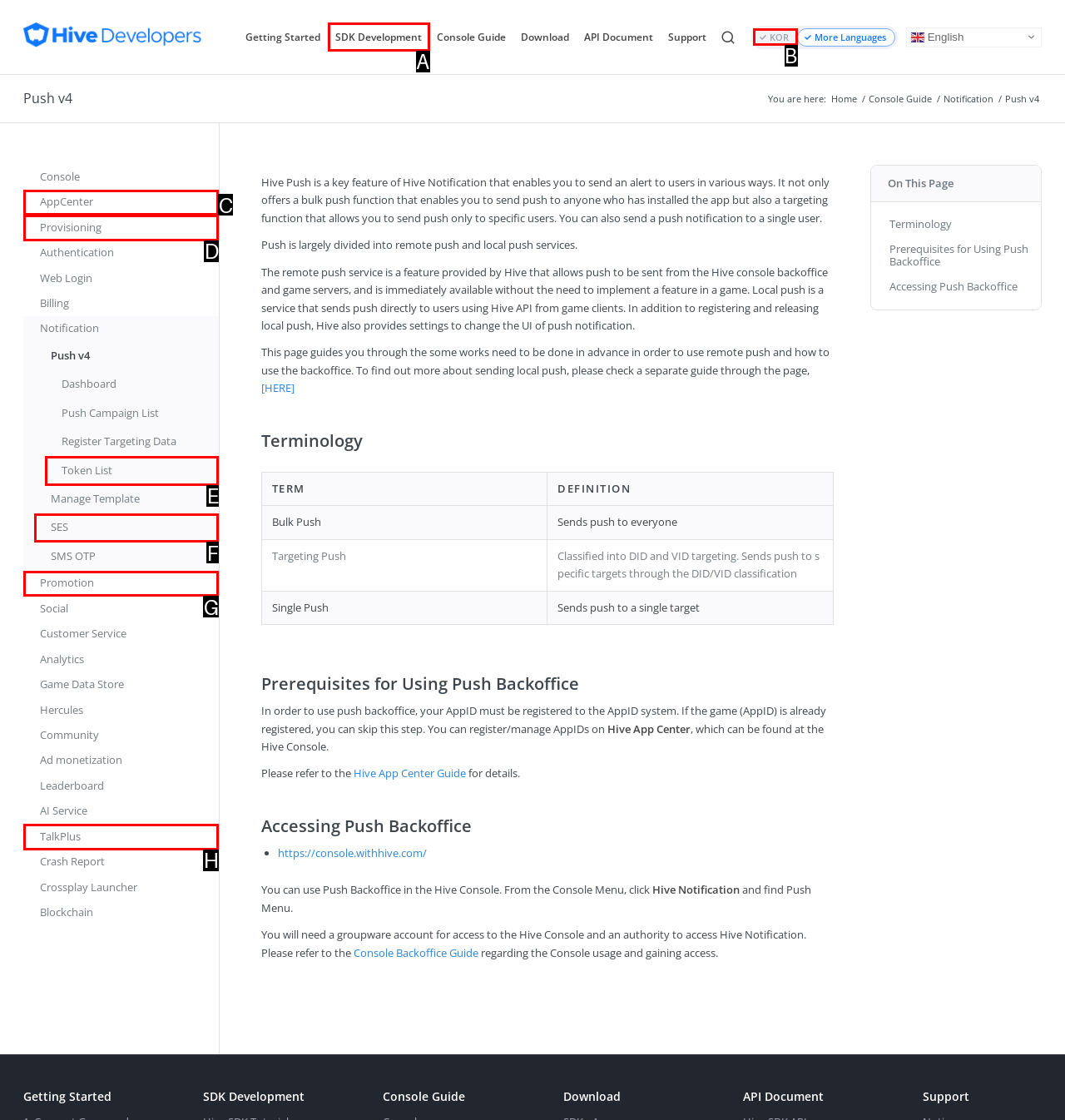Select the letter of the option that corresponds to: TalkPlus
Provide the letter from the given options.

H